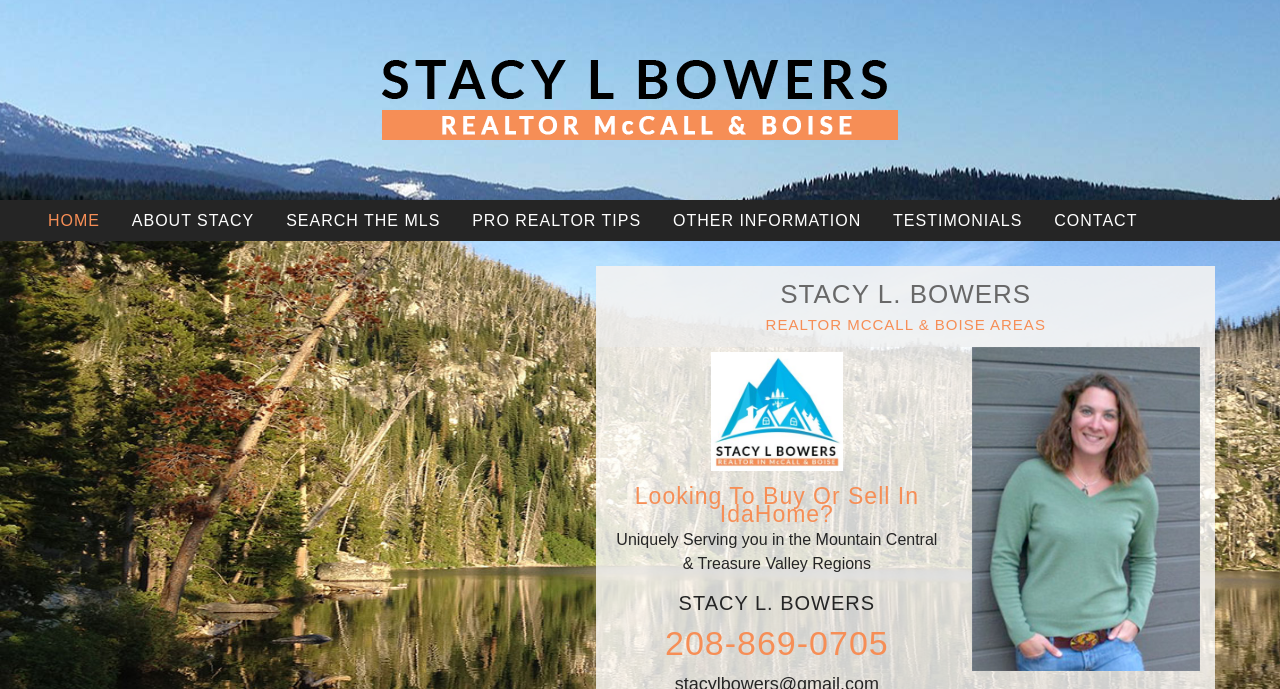Use a single word or phrase to answer the question: 
What type of information can be found on this website?

Pro Realtor Tips